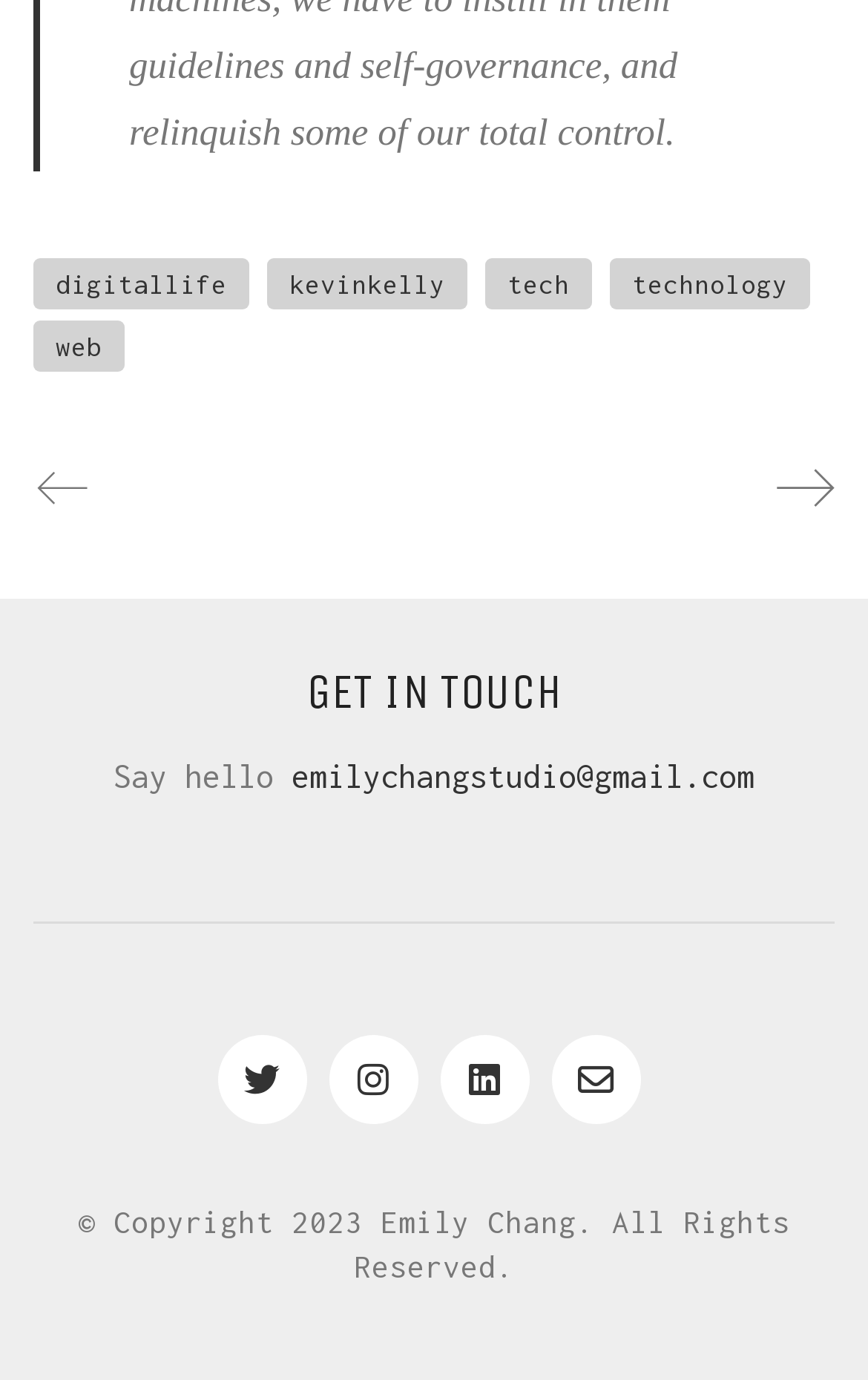Find the UI element described as: "emilychangstudio@gmail.com" and predict its bounding box coordinates. Ensure the coordinates are four float numbers between 0 and 1, [left, top, right, bottom].

[0.336, 0.545, 0.869, 0.579]